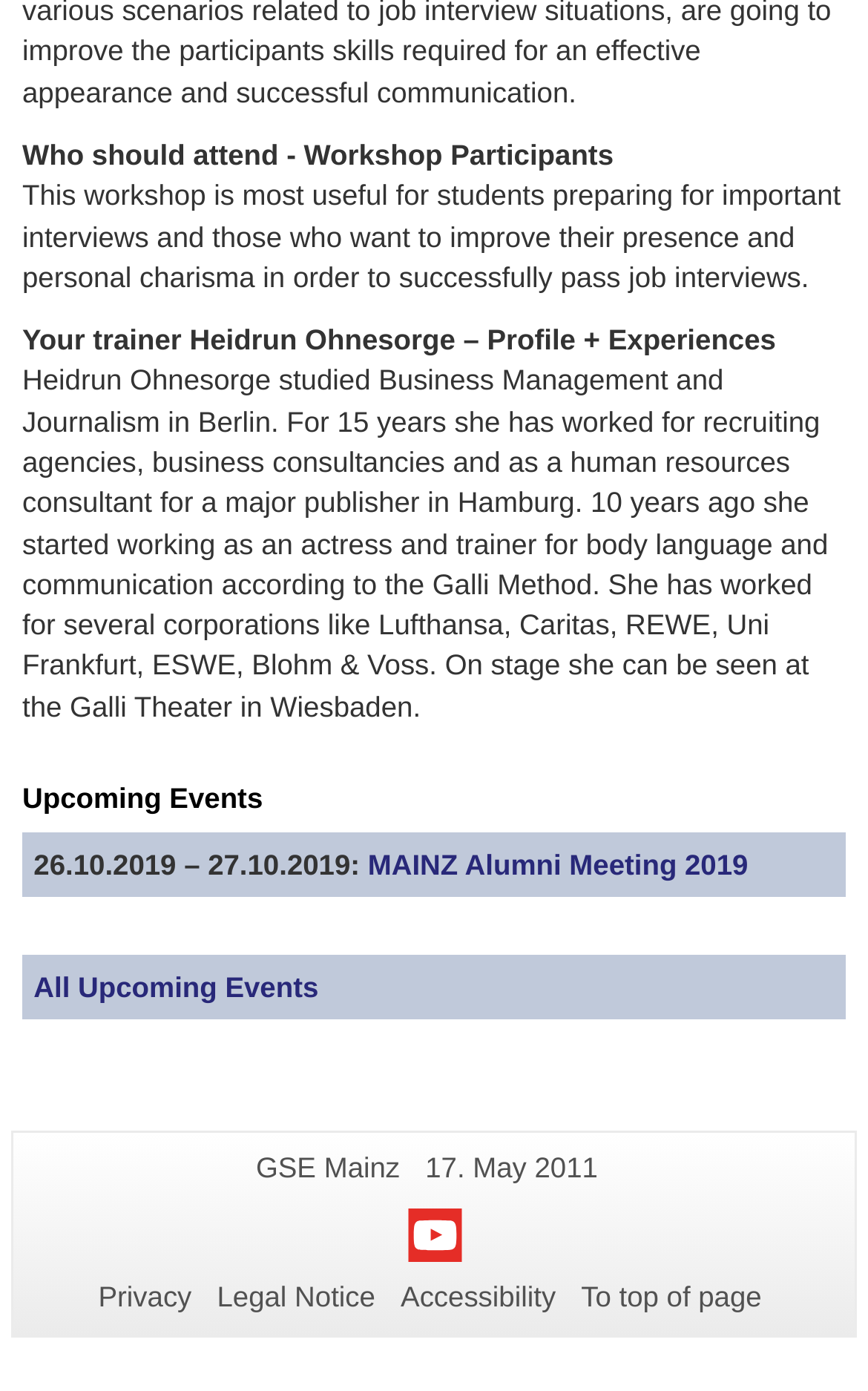What is the date of the MAINZ Alumni Meeting 2019?
Look at the screenshot and give a one-word or phrase answer.

26.10.2019 – 27.10.2019